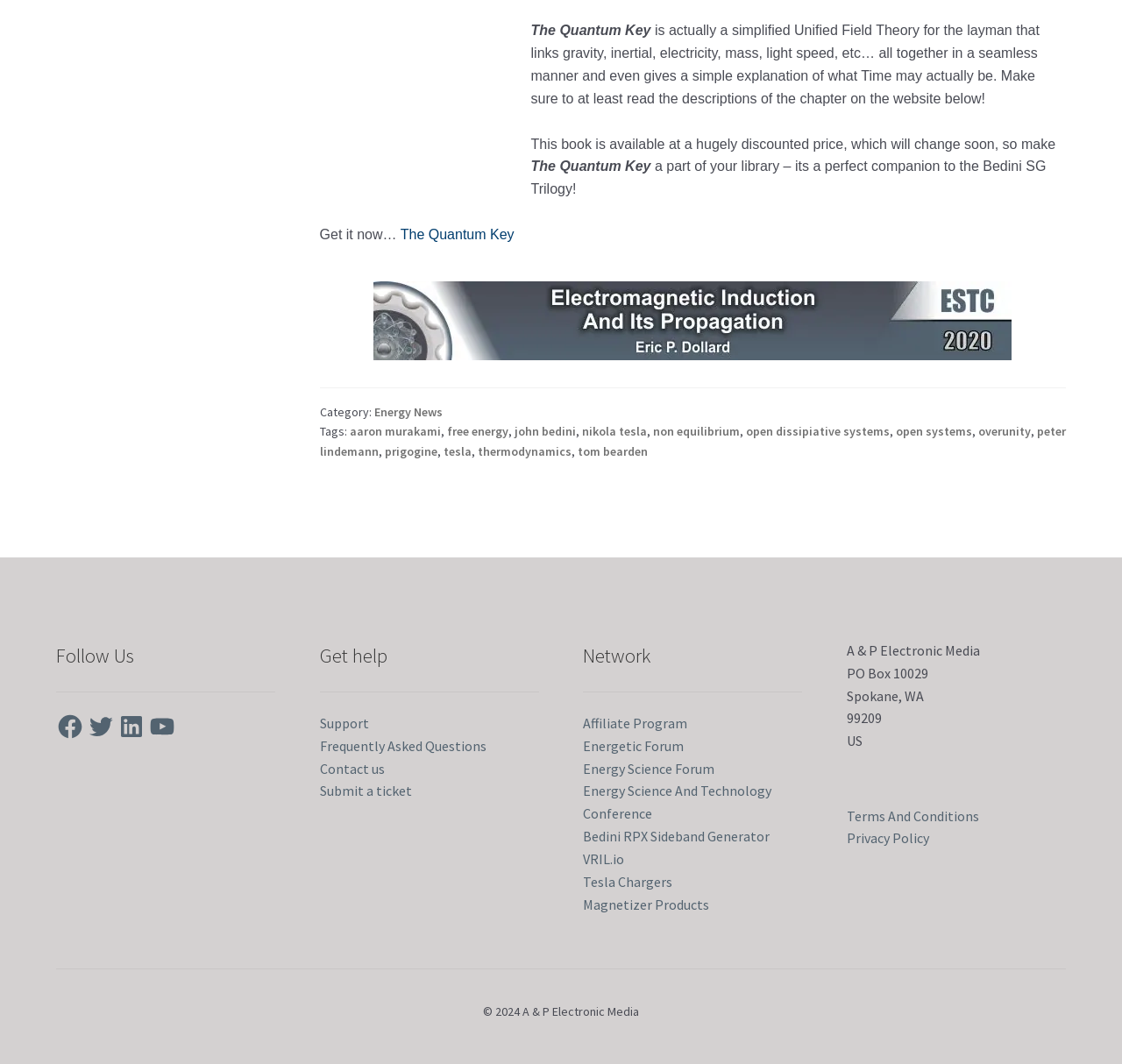What is the category of the book?
Please answer the question as detailed as possible based on the image.

The category of the book is 'Energy News', which is mentioned in the link element with ID 882. This link is located near the 'Category:' StaticText element with ID 881.